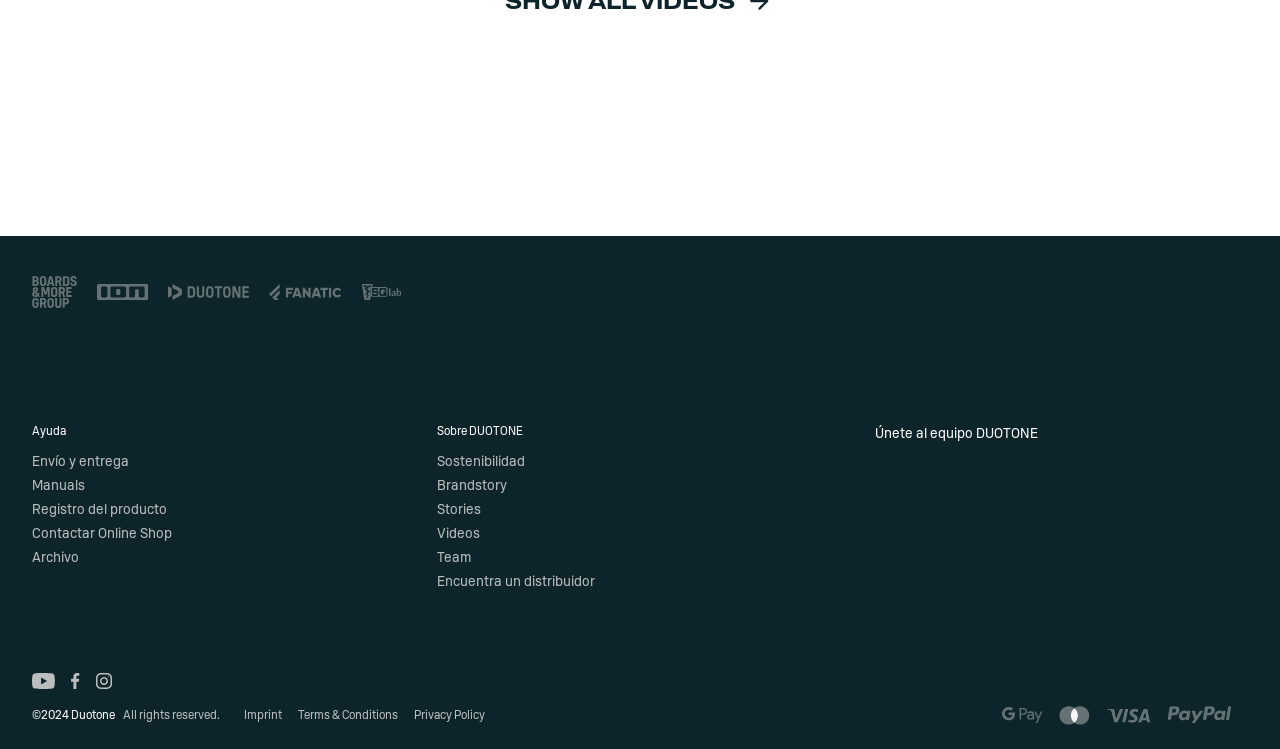Determine the bounding box coordinates for the UI element with the following description: "Sobre DUOTONE". The coordinates should be four float numbers between 0 and 1, represented as [left, top, right, bottom].

[0.342, 0.562, 0.658, 0.589]